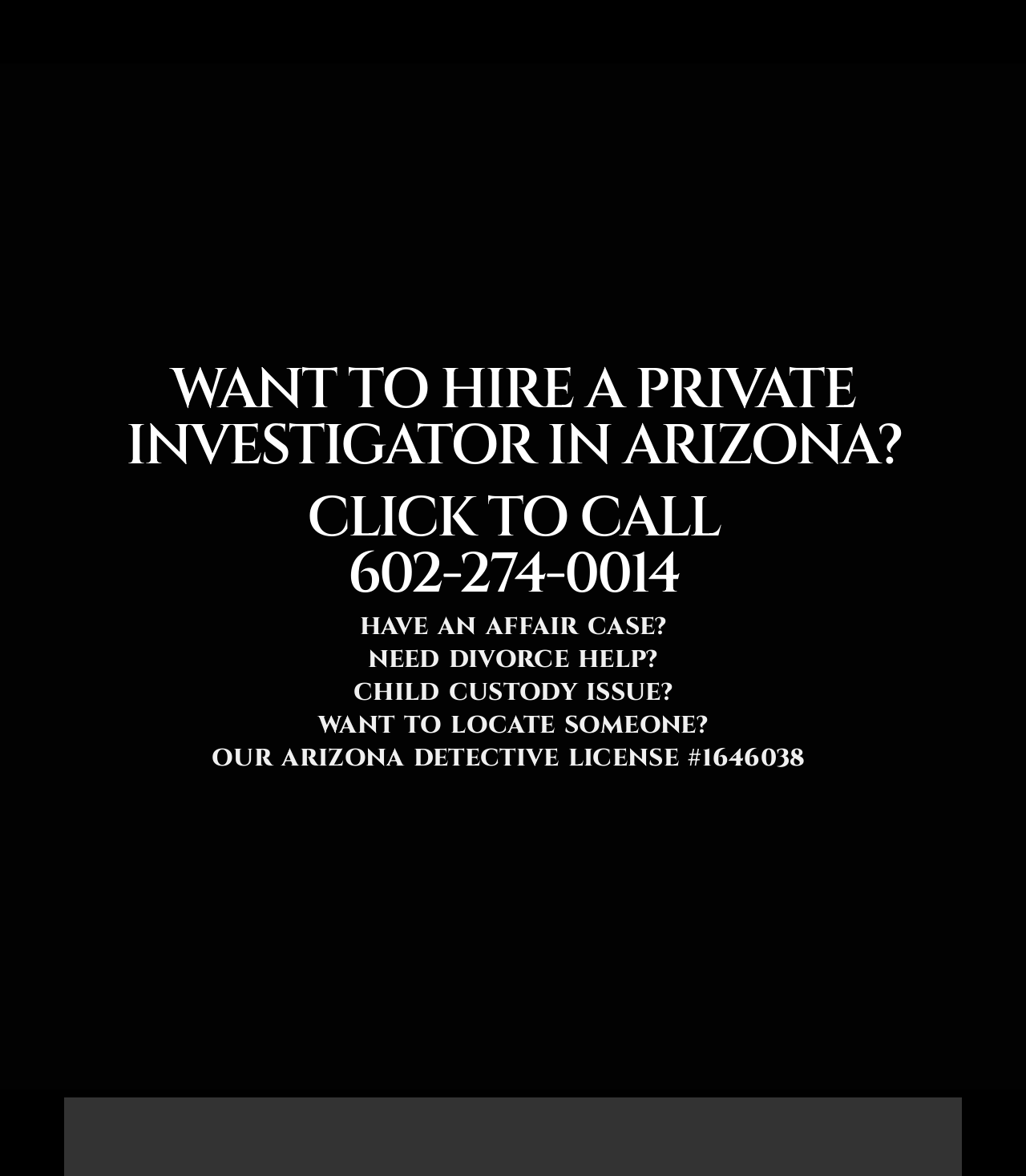What is the phone number to call for a private investigator?
Make sure to answer the question with a detailed and comprehensive explanation.

I found the phone number by looking at the heading element 'CLICK TO CALL 602-274-0014' which is a link, indicating that it's a clickable phone number.